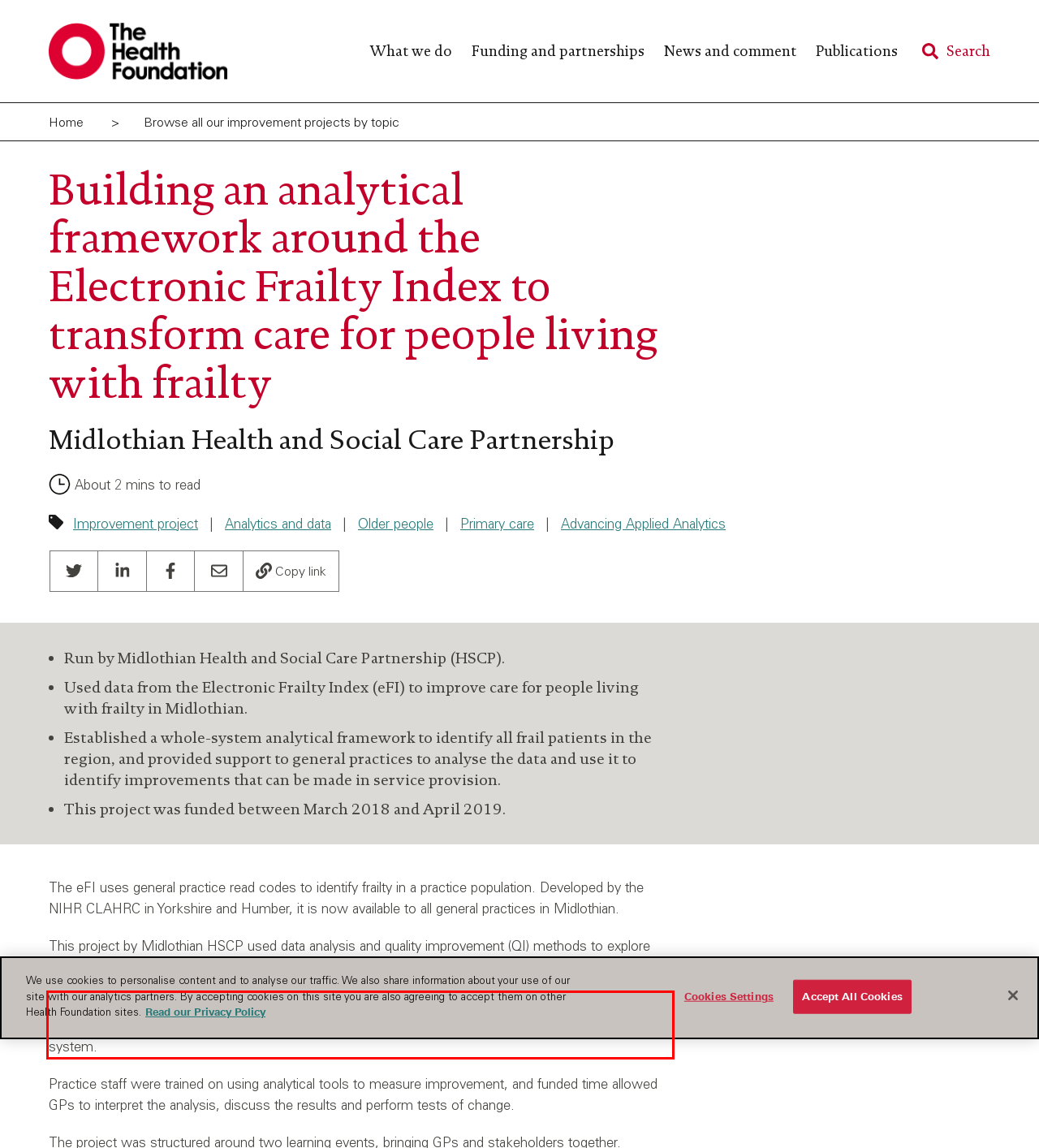The screenshot provided shows a webpage with a red bounding box. Apply OCR to the text within this red bounding box and provide the extracted content.

A whole-system analytical method was established to identify frail patients, and support was provided to practices on analysing their data and using it to understand how people with frailty are using the care system.